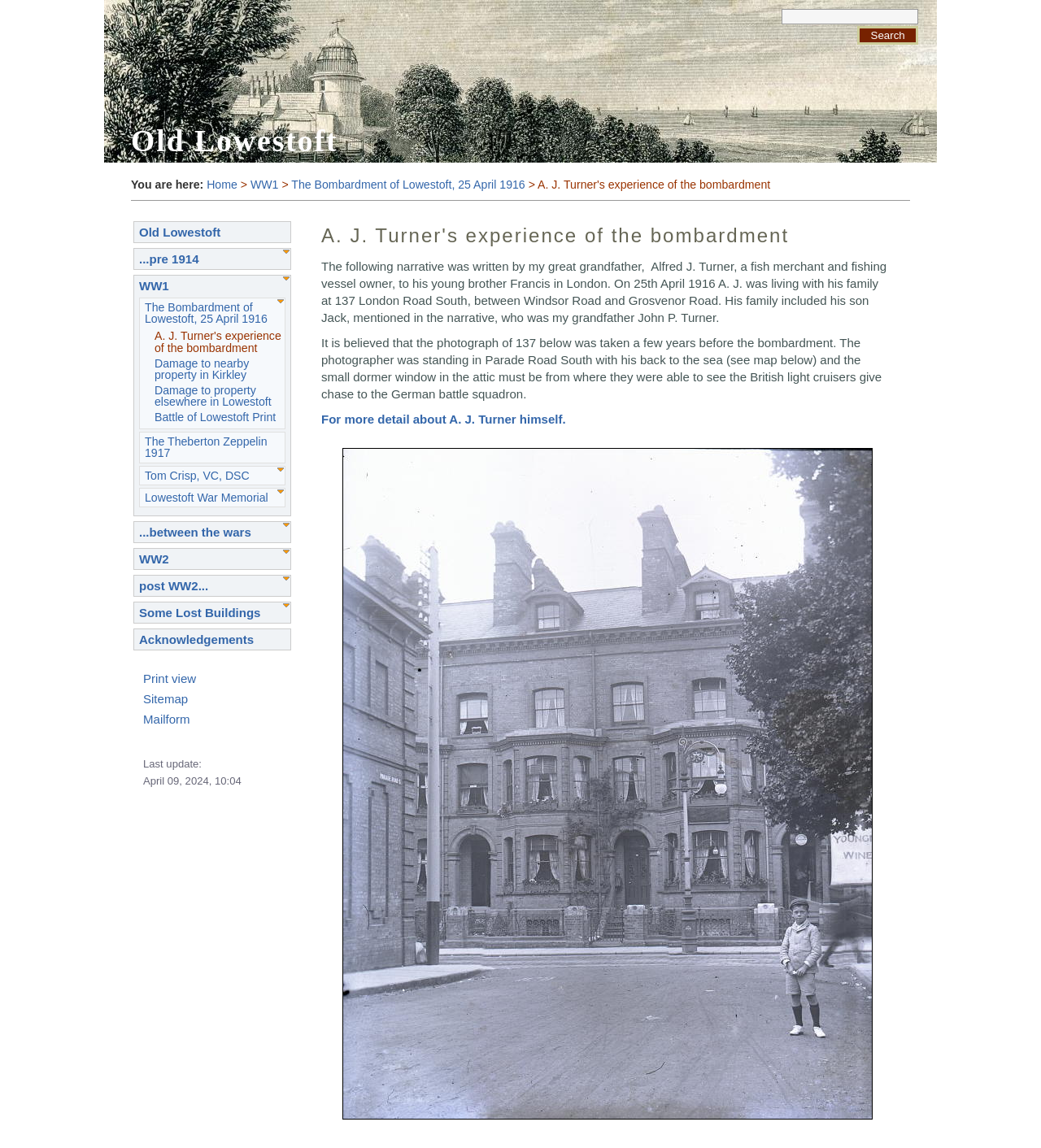Construct a thorough caption encompassing all aspects of the webpage.

The webpage is about A. J. Turner's experience of the bombardment of Lowestoft during World War I. At the top, there is a search button and a heading "Old Lowestoft" on the left, with a navigation menu on the right, including links to "Home", "WW1", and "The Bombardment of Lowestoft, 25 April 1916". 

Below the navigation menu, there are several links to related topics, including "Damage to nearby property in Kirkley", "Damage to property elsewhere in Lowestoft", and "Lowestoft War Memorial". These links are arranged in a vertical column on the left side of the page.

On the right side of the page, there is a heading "A. J. Turner's experience of the bombardment" followed by a narrative written by A. J. Turner himself. The narrative is a personal account of his experience during the bombardment, including details about his family and their location at the time.

Below the narrative, there is a photograph of 137 London Road South, which is believed to have been taken a few years before the bombardment. The photograph takes up most of the width of the page. There is also a link to more information about A. J. Turner himself.

At the bottom of the page, there is a section with links to other related topics, including "The Theberton Zeppelin 1917", "Tom Crisp, VC, DSC", and "Acknowledgements". There are also links to "Print view", "Sitemap", and "Mailform". The page was last updated on April 09, 2024, at 10:04.